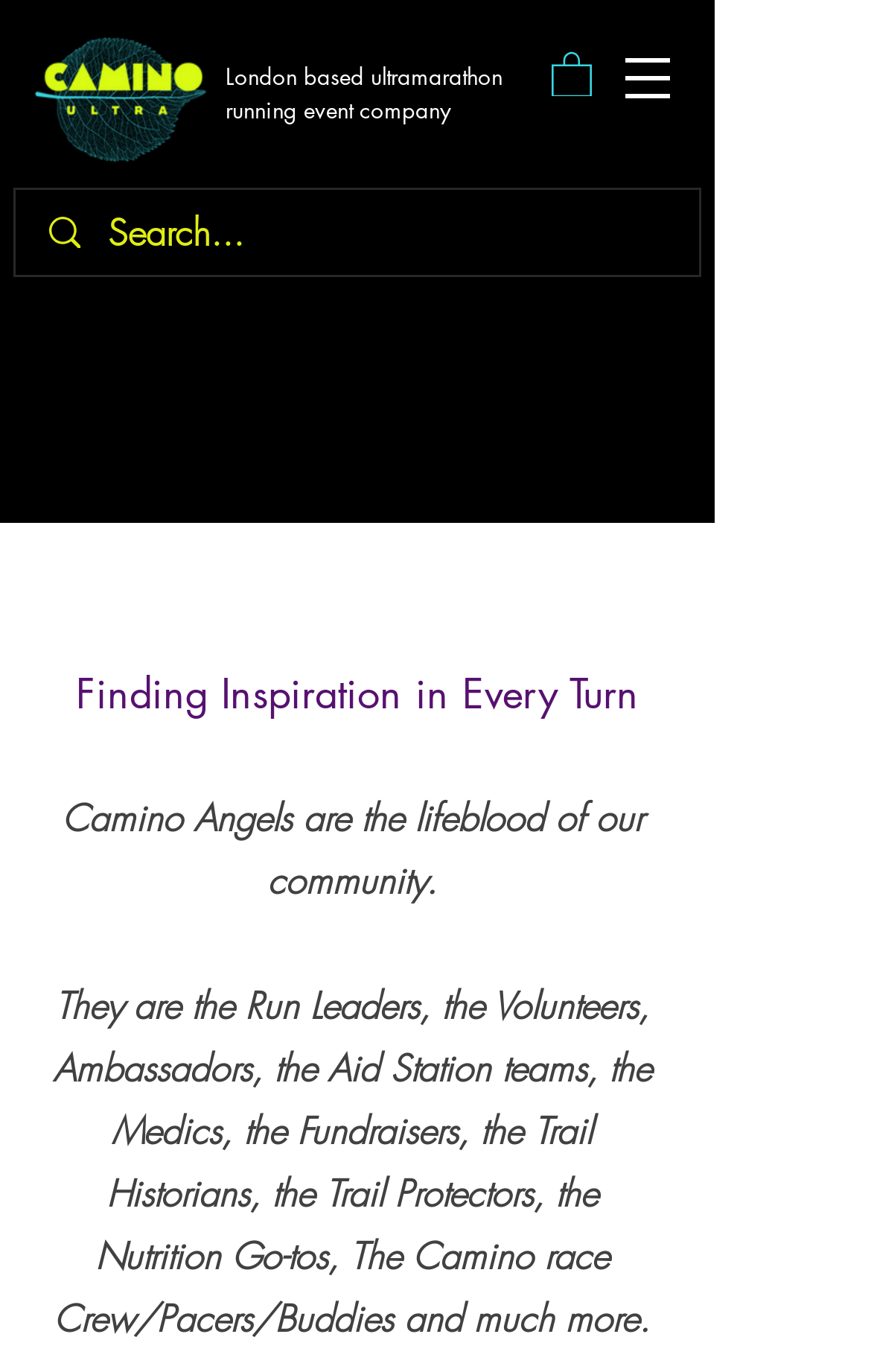Return the bounding box coordinates of the UI element that corresponds to this description: "parent_node: Search for: value="Search"". The coordinates must be given as four float numbers in the range of 0 and 1, [left, top, right, bottom].

None